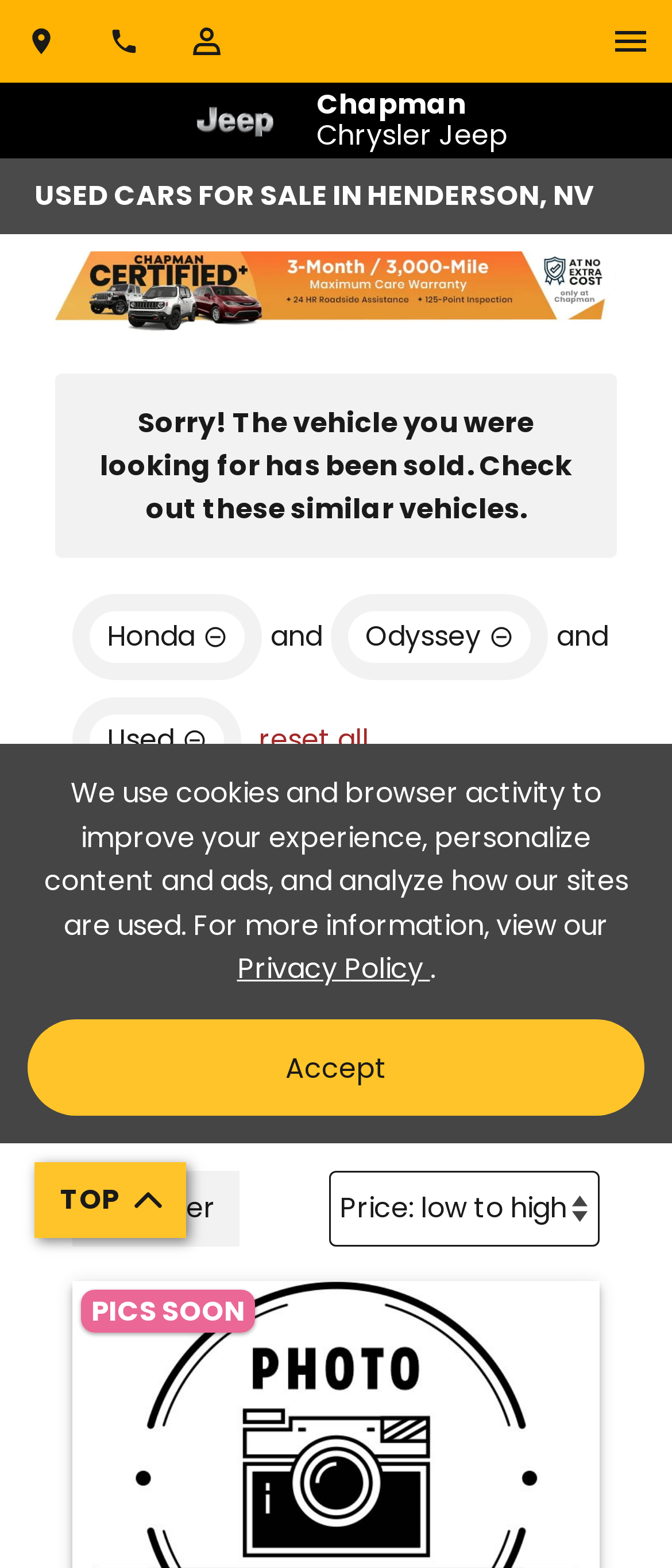Generate a thorough explanation of the webpage's elements.

This webpage appears to be a used car inventory page for Chapman Chrysler Jeep in Henderson, NV. At the top left, there is a link to the contact page, accompanied by a small image. Next to it, there is a link to dial a phone number, accompanied by another small image. A navigation menu button is located to the right of these links, with an image of a menu icon. 

On the top right, there is a toggle menu switch, which is unchecked, and an image of a menu icon. Below the navigation menu button, there is a large image of a Chrysler and Jeep logo.

The main heading "USED CARS FOR SALE IN HENDERSON, NV" is centered at the top of the page. Below the heading, there is a link to a 3-month, 3,000-mile maximum care warranty, accompanied by a small image.

A message is displayed, stating that the vehicle being looked for has been sold, and suggesting similar vehicles. There are three buttons to remove options for Honda, Odyssey, and used vehicles, each accompanied by a small image.

Below these buttons, there is a reset all button and an image. A search textbox is located to the right, allowing users to filter by makes, models, or keywords. Above the search textbox, there are five switches to filter by tags, sold, pending, hot, and value, each with a checkbox. 

Below the search textbox, there is a filter button, accompanied by a small image. A combobox to sort by is located to the right, with a dropdown menu. A "TOP" button is located above the combobox.

At the bottom of the page, there is a message about using cookies and browser activity, with a link to the privacy policy. An accept button and a show chat button are located at the bottom right, with a small image accompanying the show chat button.